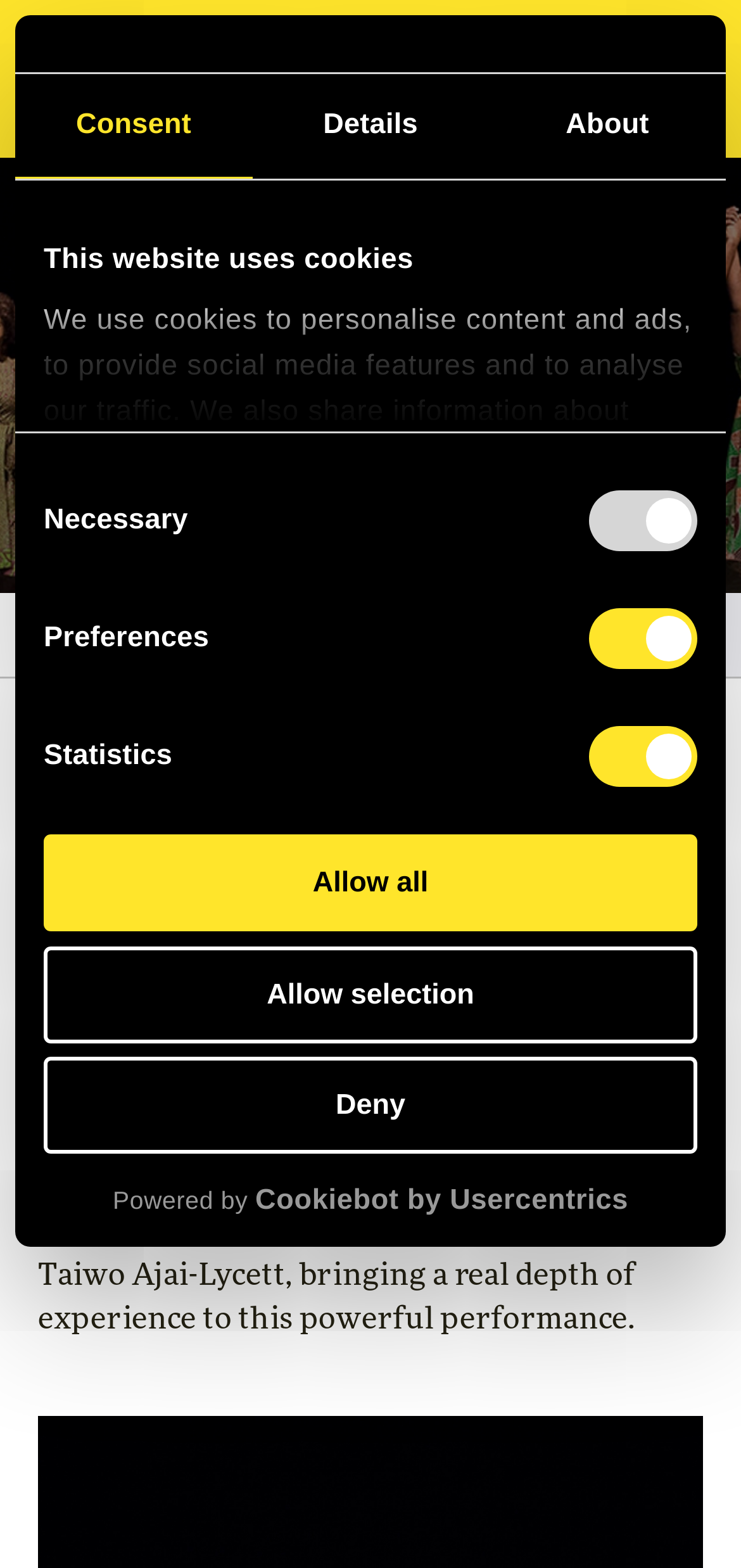Locate the bounding box coordinates of the clickable part needed for the task: "Click the 'Allow selection' button".

[0.059, 0.603, 0.941, 0.665]